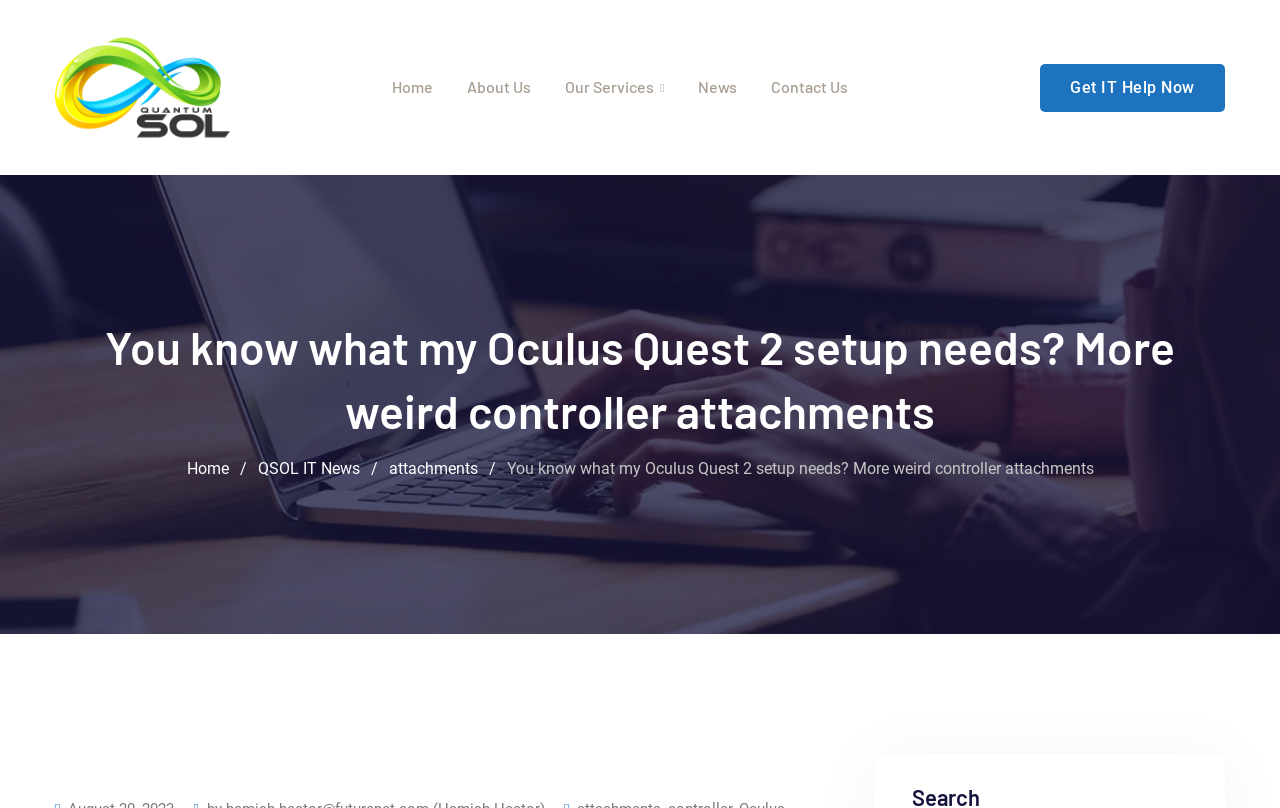Based on the image, provide a detailed response to the question:
What is the category of the article?

I determined the category of the article by looking at the link 'QSOL IT News' with a y-coordinate of 0.568. The presence of this link suggests that the article is categorized under 'News'.